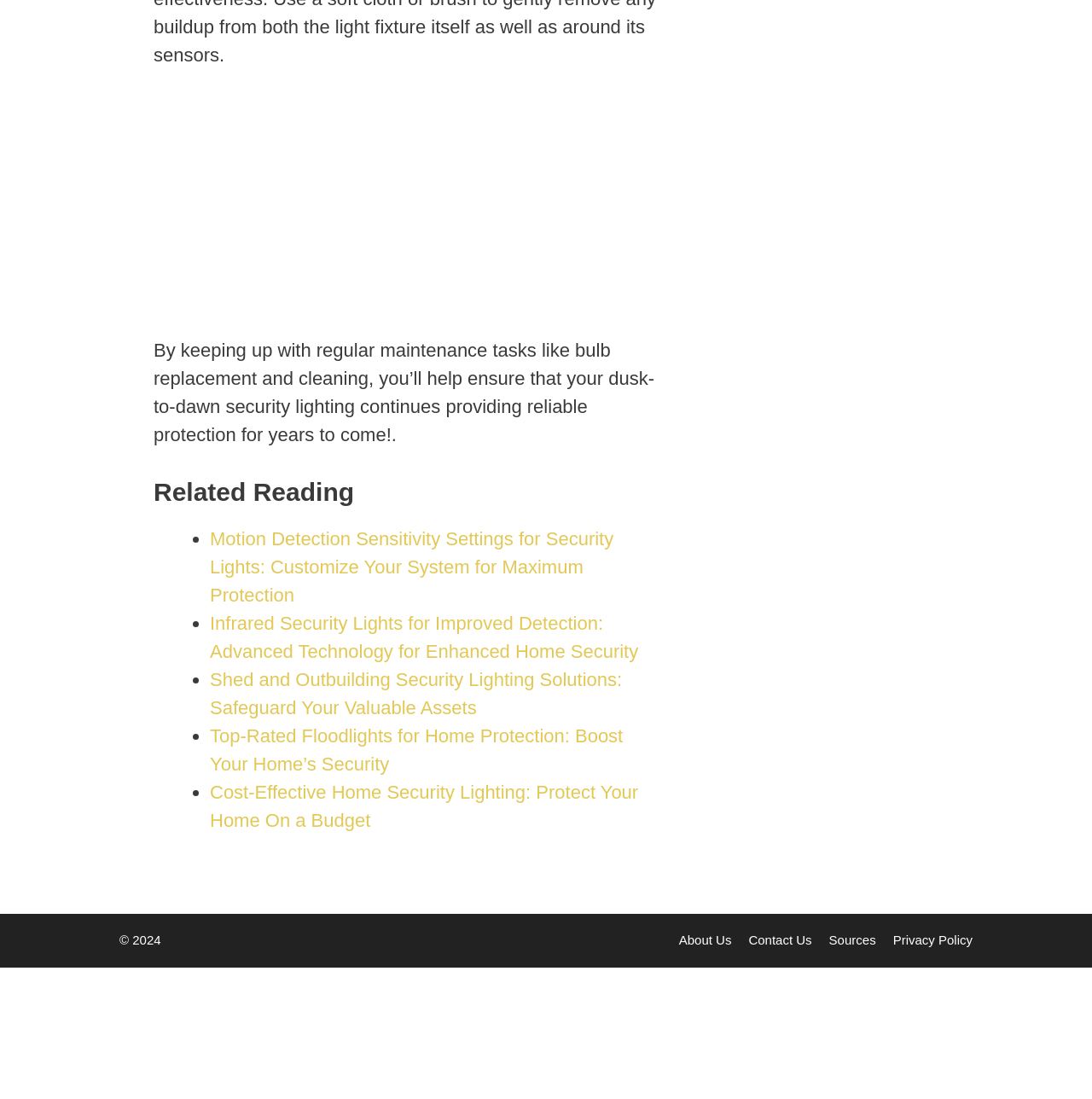Please indicate the bounding box coordinates of the element's region to be clicked to achieve the instruction: "Visit the about us page". Provide the coordinates as four float numbers between 0 and 1, i.e., [left, top, right, bottom].

[0.622, 0.849, 0.67, 0.862]